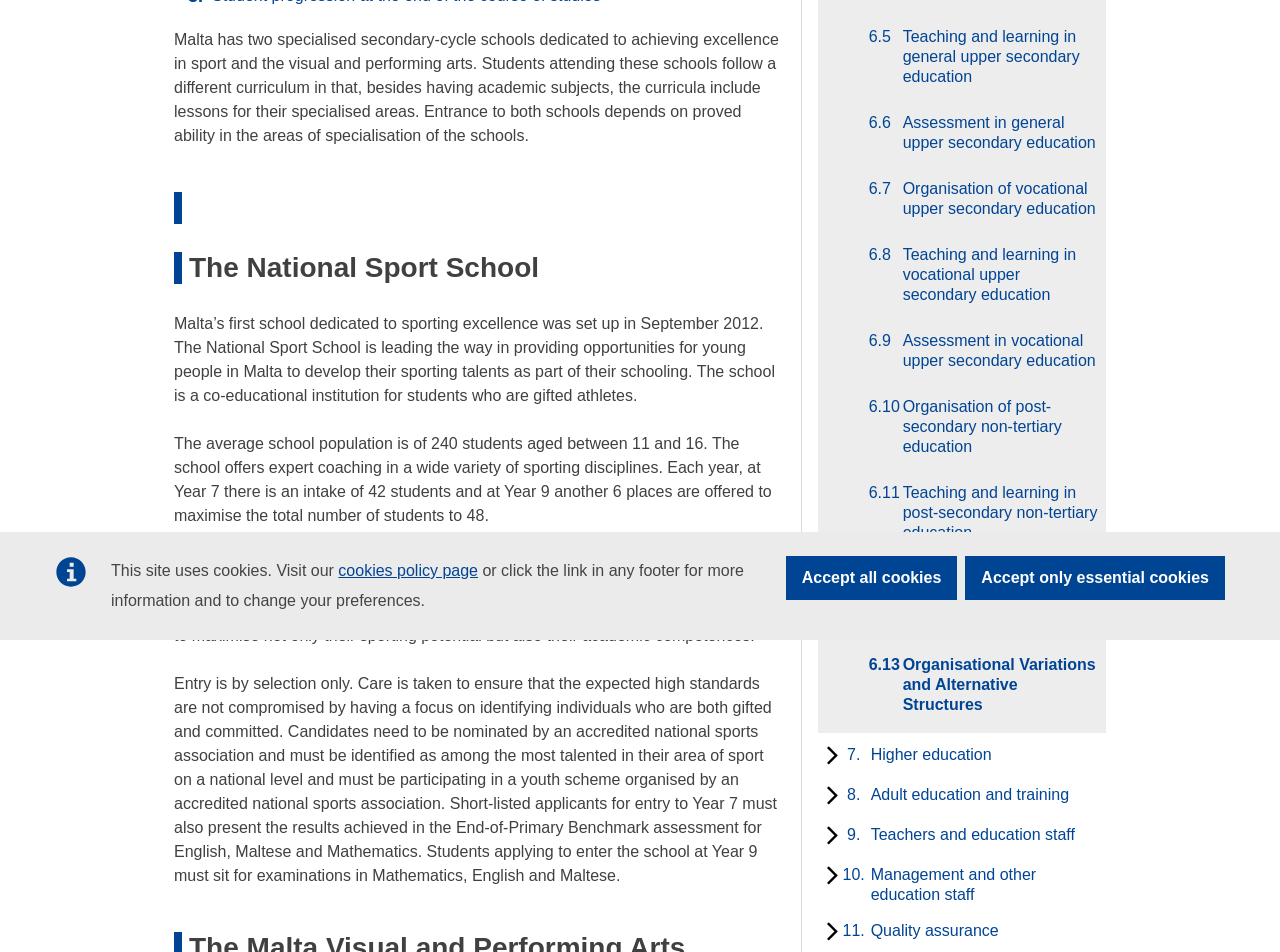Please determine the bounding box coordinates for the UI element described as: "8. Adult education and training".

[0.655, 0.816, 0.858, 0.854]